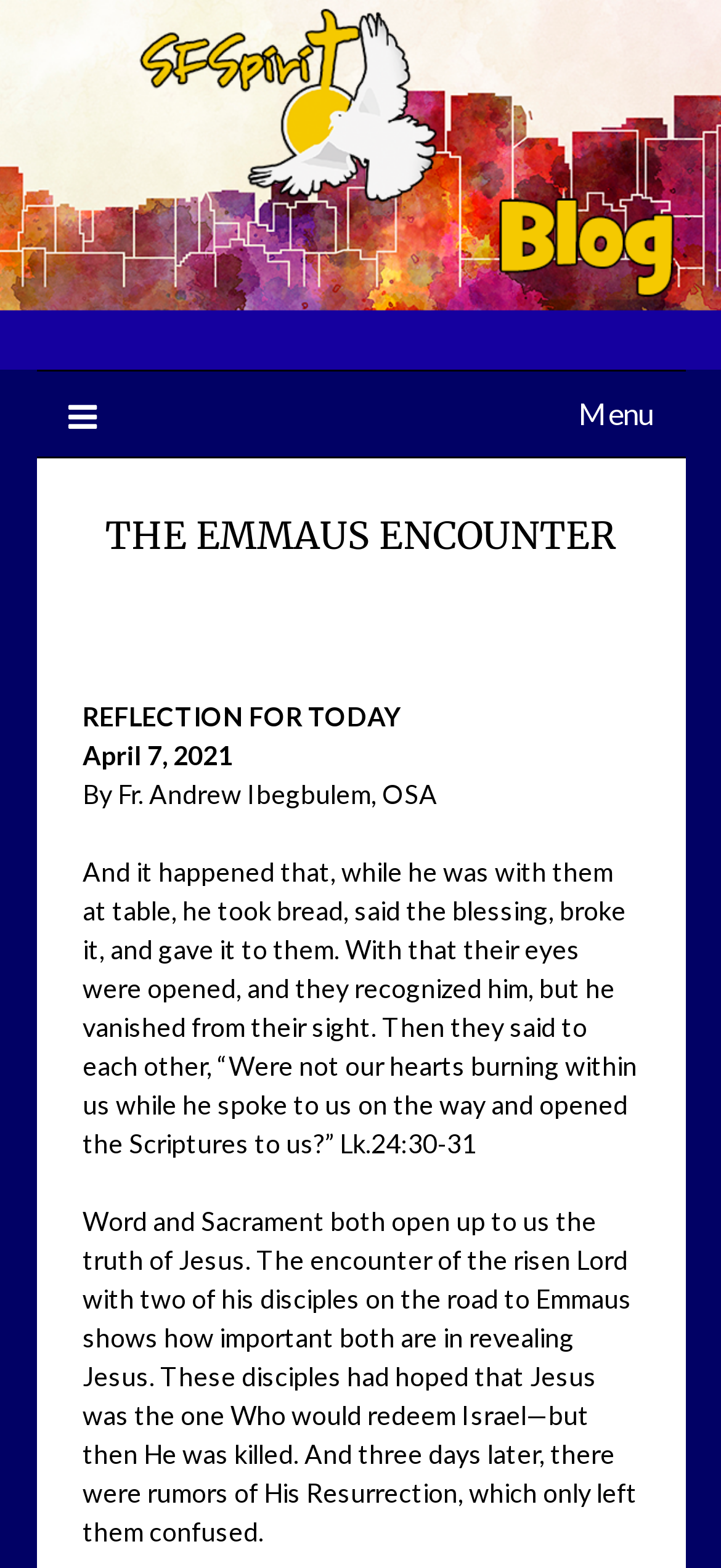Provide a short, one-word or phrase answer to the question below:
What is the name of the encounter described in the reflection?

The Emmaus Encounter